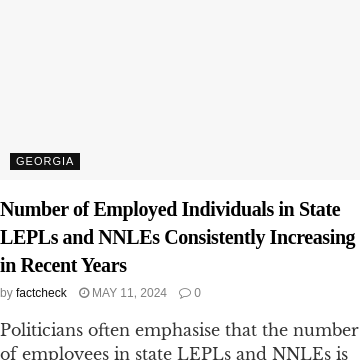Detail every aspect of the image in your description.

The image is associated with an article titled "Number of Employed Individuals in State LEPLs and NNLEs Consistently Increasing in Recent Years," published on May 11, 2024, by FactCheck. The article explores the notable trend of increasing employment numbers within state LEPLs (Legal Entities of Public Law) and NNLEs (Non-commercial Legal Entities) in Georgia. It highlights the ongoing discussions among politicians regarding the implications of these growth figures. The image serves as a visual representation of this topic, underlining the importance of employment trends in the context of state institutions and public policy.